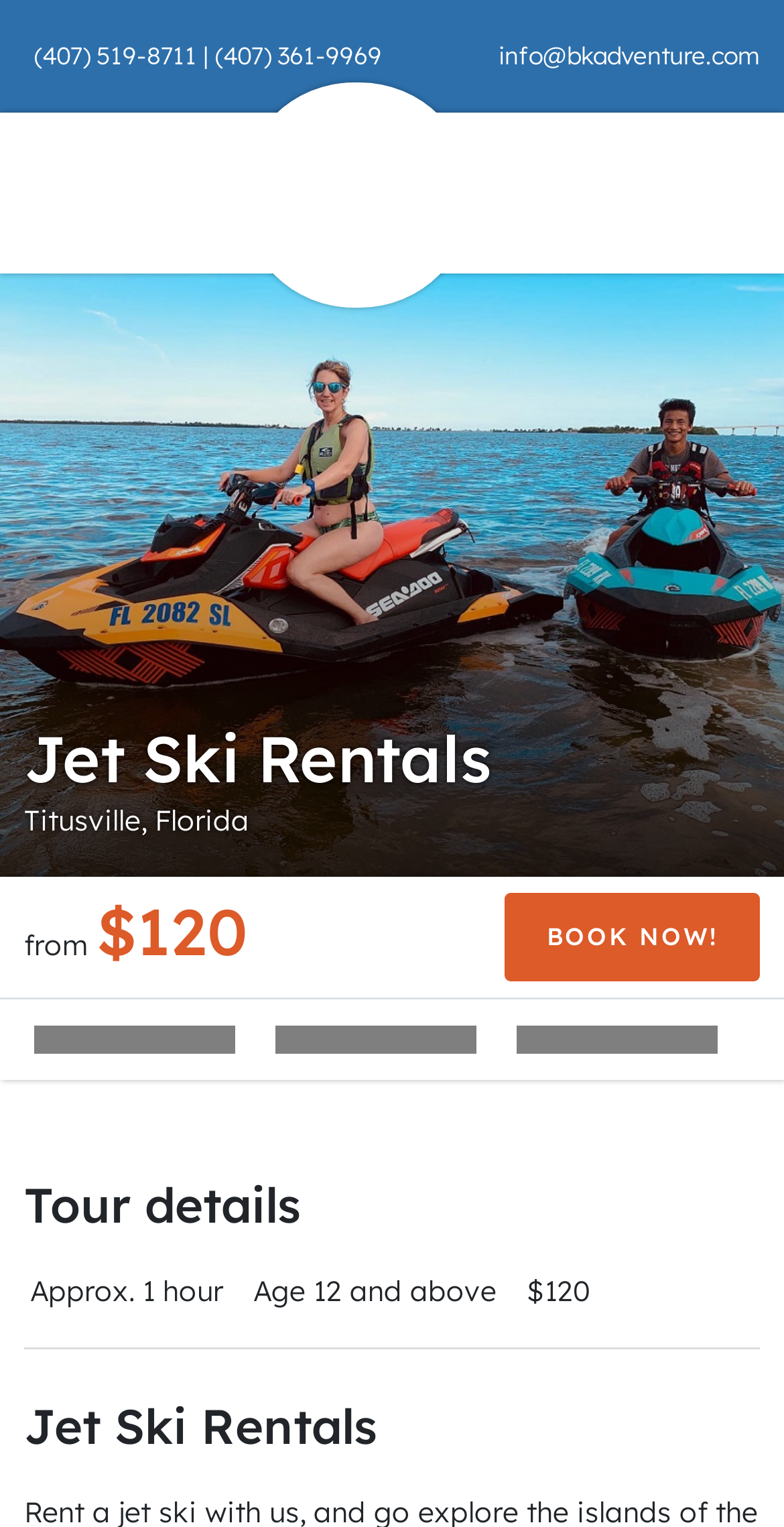What is the duration of the jet ski tour?
Please use the image to provide an in-depth answer to the question.

I looked for the tour details section on the webpage and found the information about the duration of the tour. It says 'Approx. 1 hour', which indicates the length of the jet ski tour.